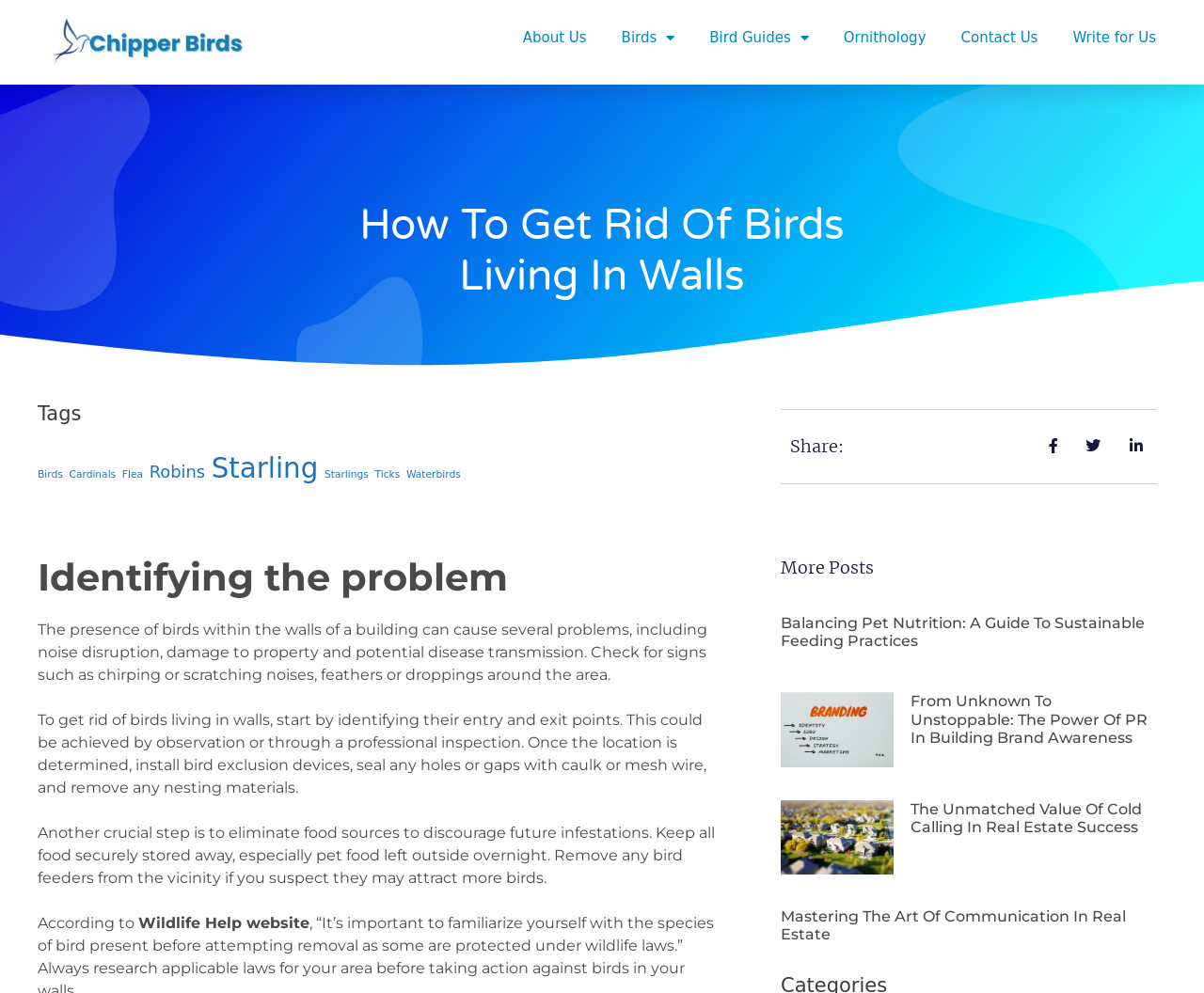Identify and provide the text of the main header on the webpage.

How To Get Rid Of Birds Living In Walls